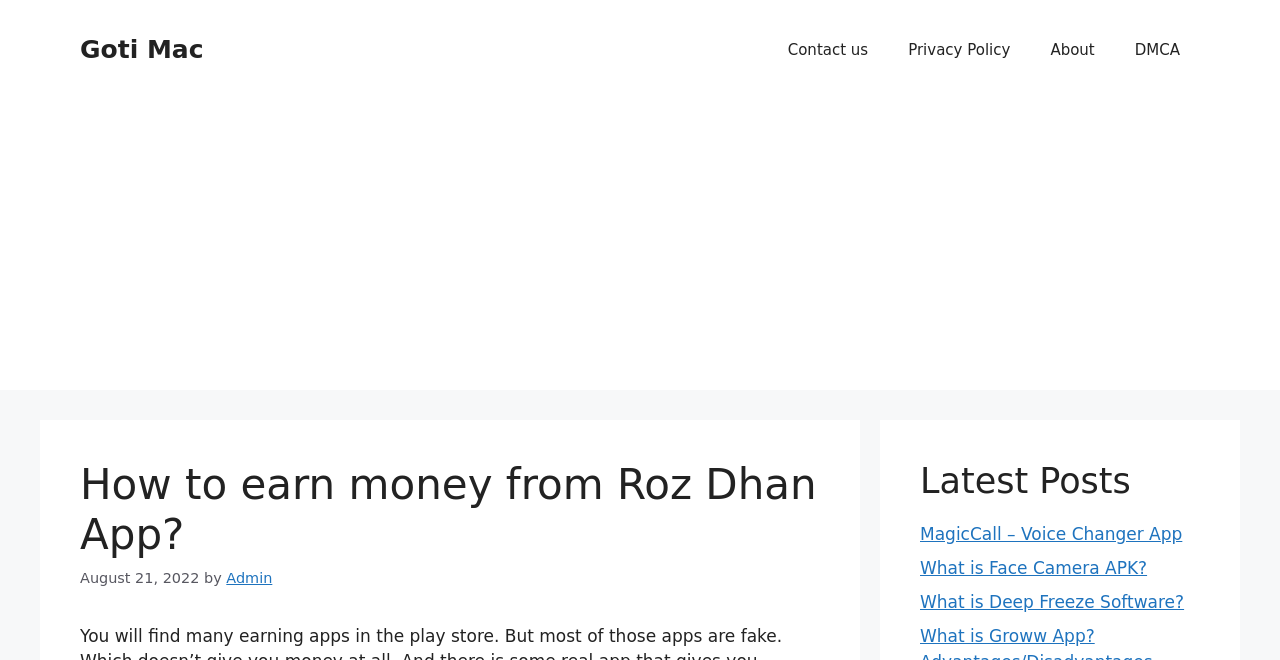Specify the bounding box coordinates of the element's area that should be clicked to execute the given instruction: "Check My Cart". The coordinates should be four float numbers between 0 and 1, i.e., [left, top, right, bottom].

None